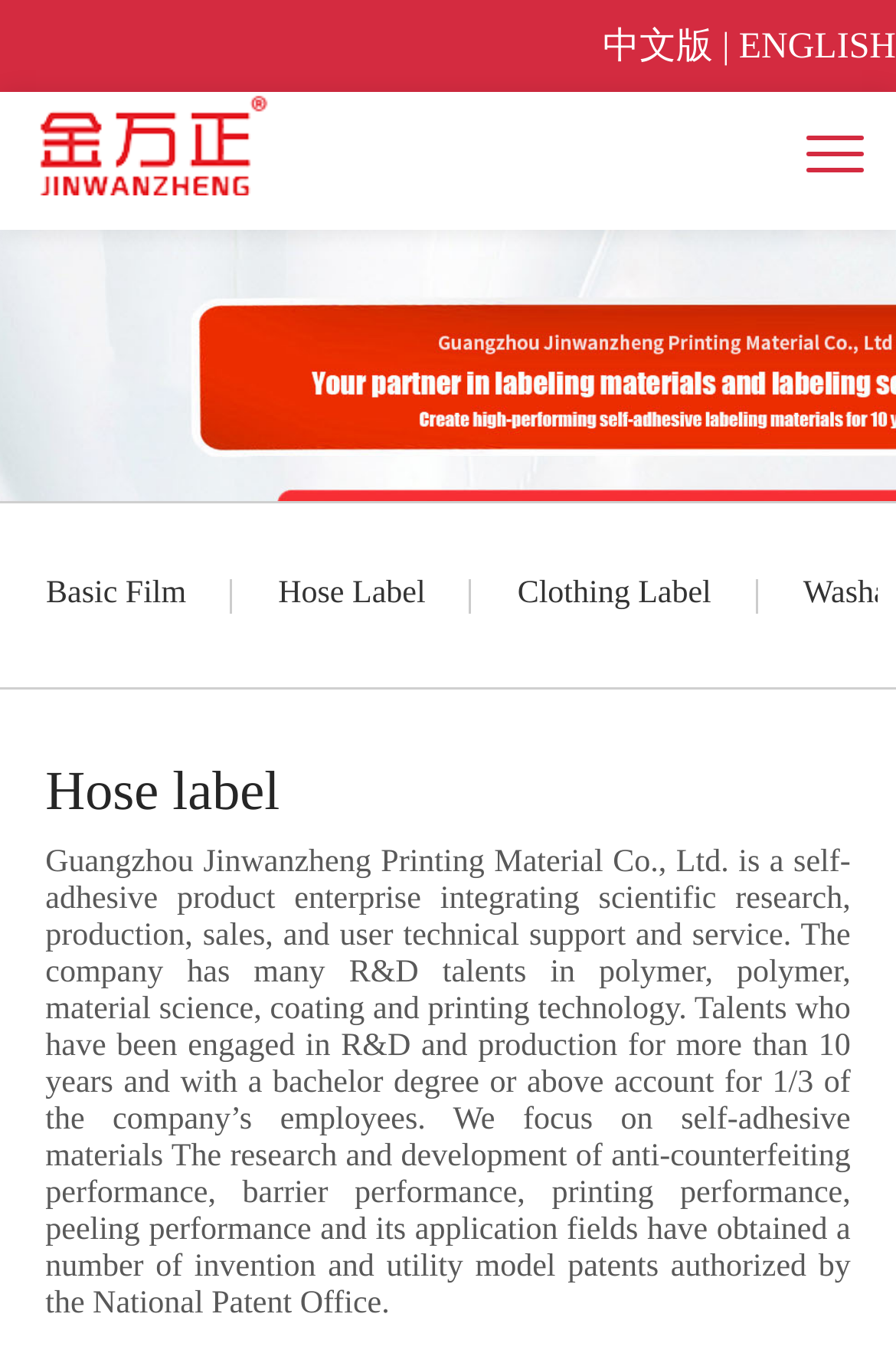Extract the bounding box coordinates of the UI element described: "ENGLISH". Provide the coordinates in the format [left, top, right, bottom] with values ranging from 0 to 1.

[0.825, 0.021, 1.0, 0.049]